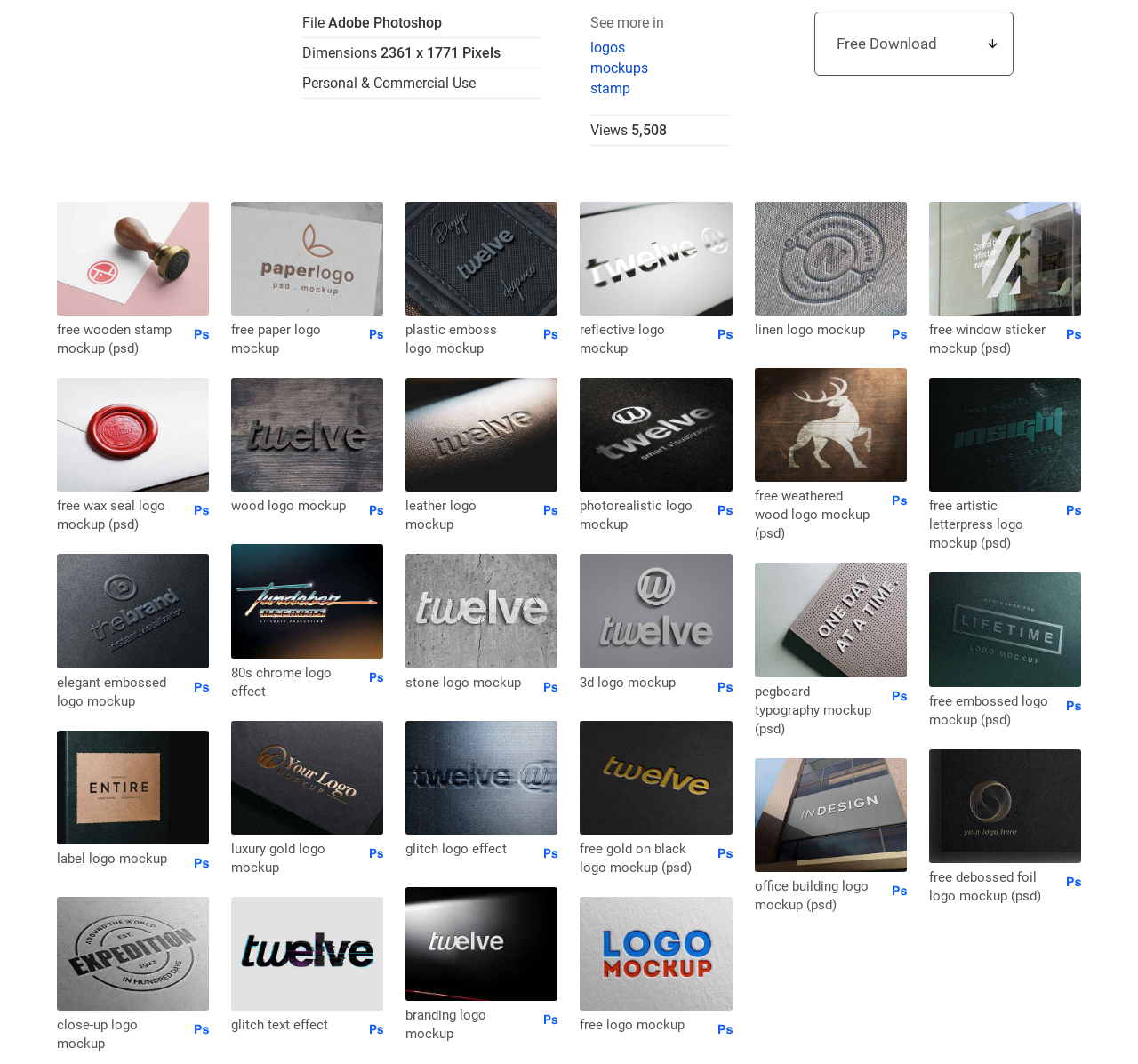Answer the question using only a single word or phrase: 
How many views does the website have?

5,508